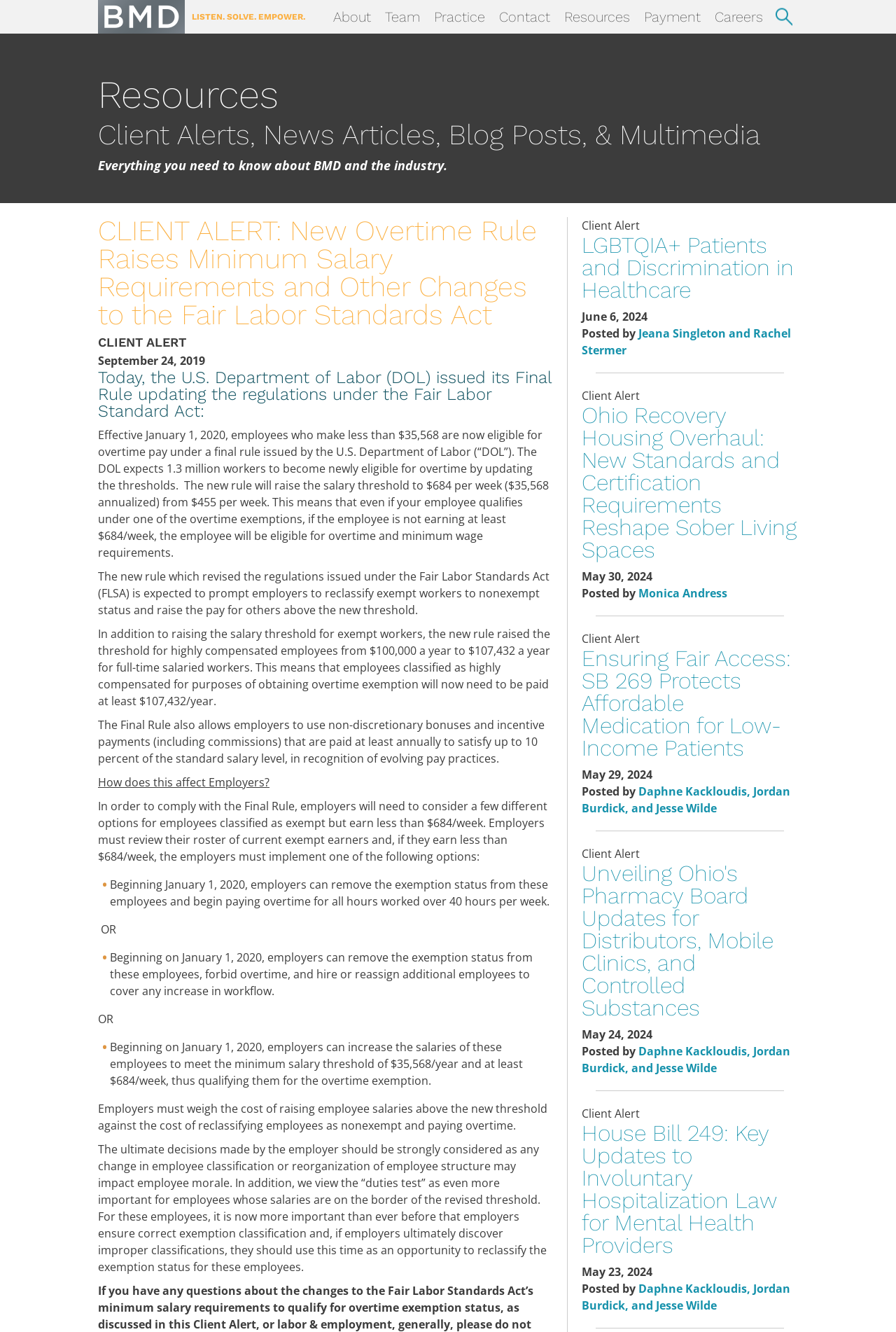Locate the bounding box coordinates of the item that should be clicked to fulfill the instruction: "Click on 'Search' link".

[0.859, 0.002, 0.891, 0.023]